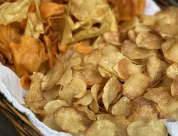Generate a comprehensive caption that describes the image.

The image features a delightful assortment of homemade chips, beautifully arranged in a woven basket. On one side, there's a vibrant mix of golden-orange sweet potato chips, showcasing their ruffled, irregular shapes. On the other, a pile of crispy, traditional potato chips gleams with a light, golden-brown hue. The combination of textures and colors not only highlights the appeal of these snacks but also suggests a perfect pairing for dips or as a standalone treat. This visual feast is accompanied by the enticing title "Taro & Sweet Potato Chips," indicating a tempting recipe that invites culinary exploration.